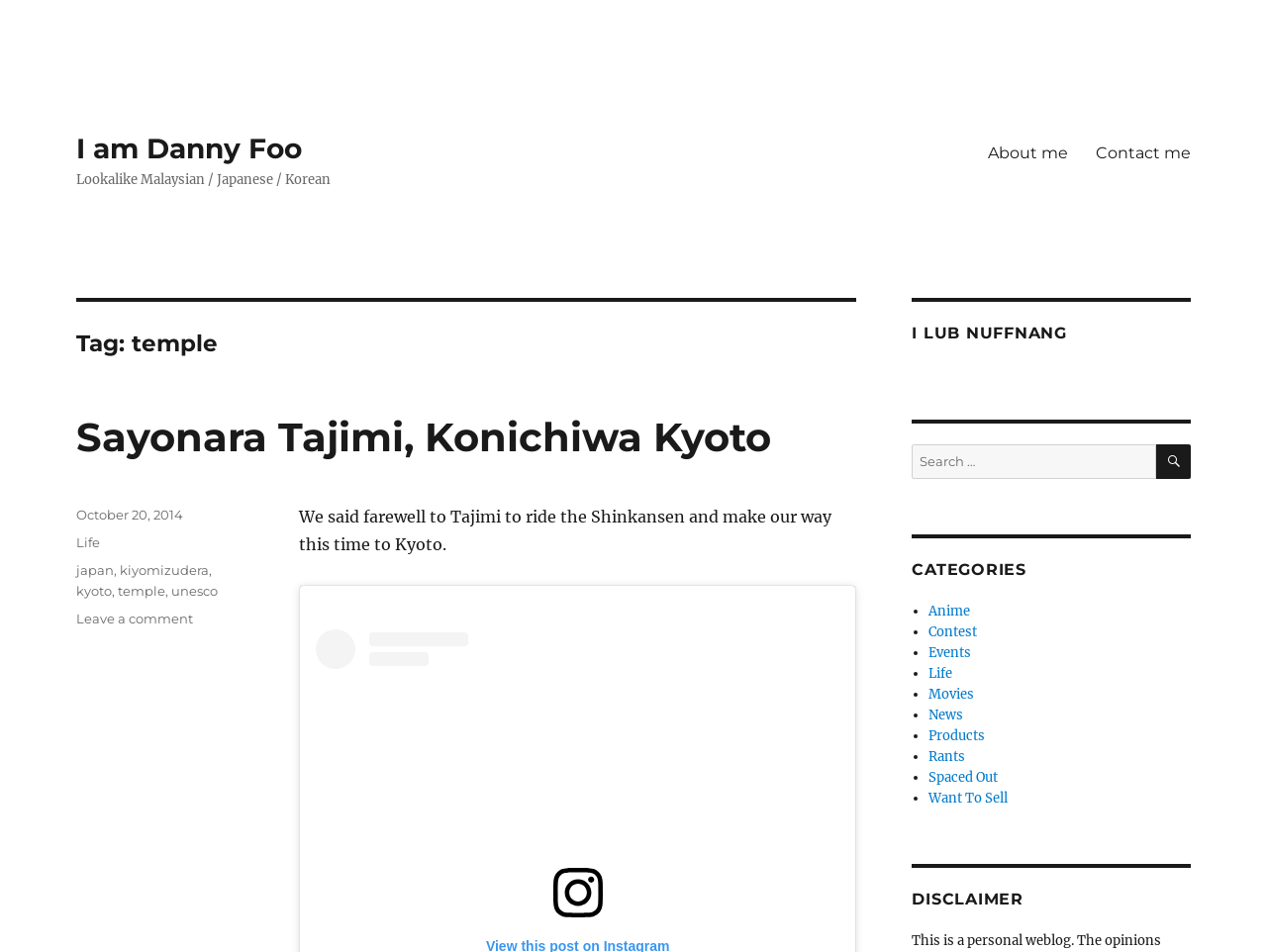Determine the coordinates of the bounding box for the clickable area needed to execute this instruction: "Search for something".

[0.72, 0.467, 0.94, 0.503]